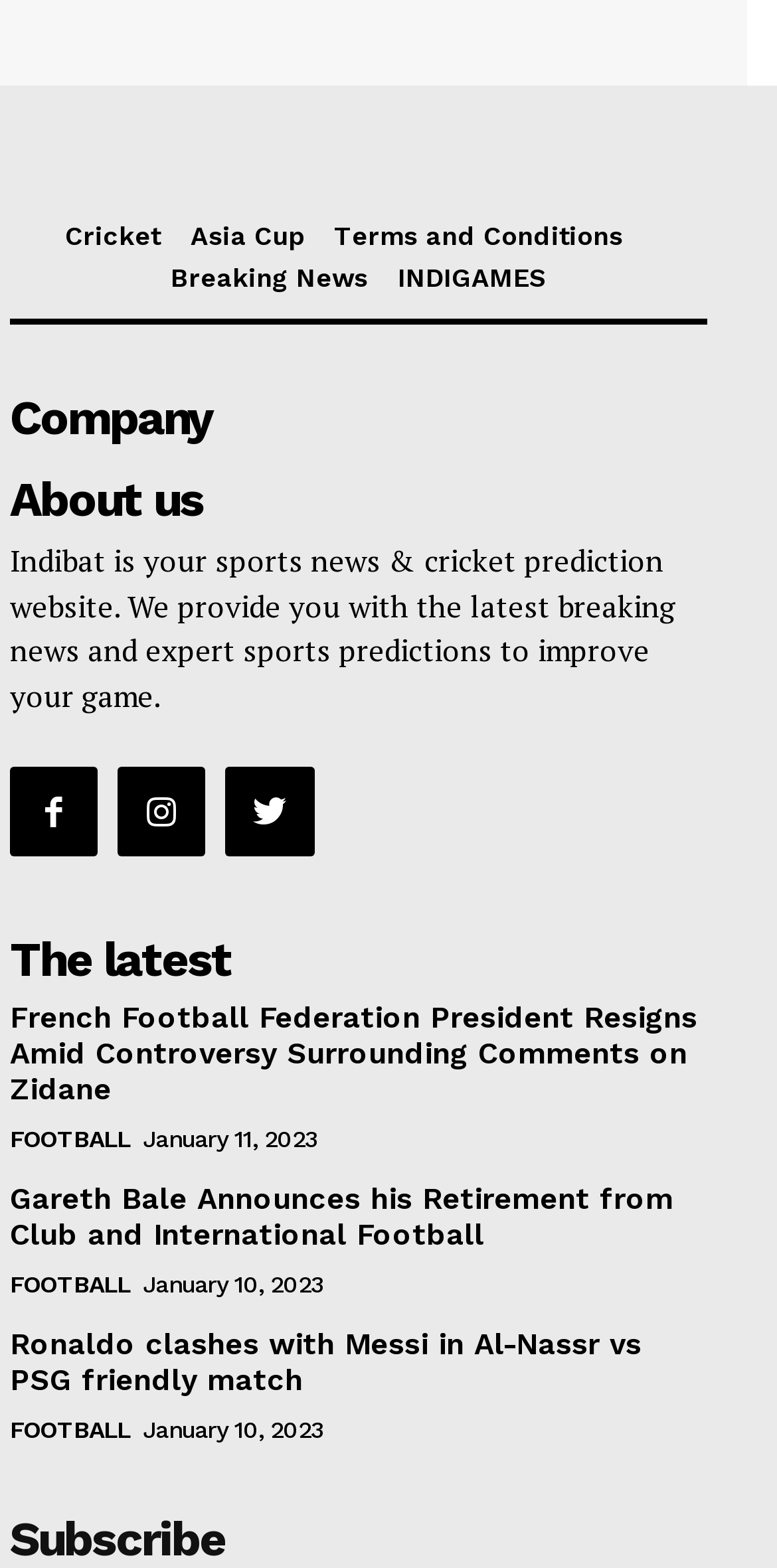What type of sports news is featured prominently on the webpage?
Examine the image and provide an in-depth answer to the question.

The type of sports news featured prominently on the webpage can be determined by examining the links and headings on the webpage. Multiple links and headings mention 'FOOTBALL', indicating that football news is featured prominently.